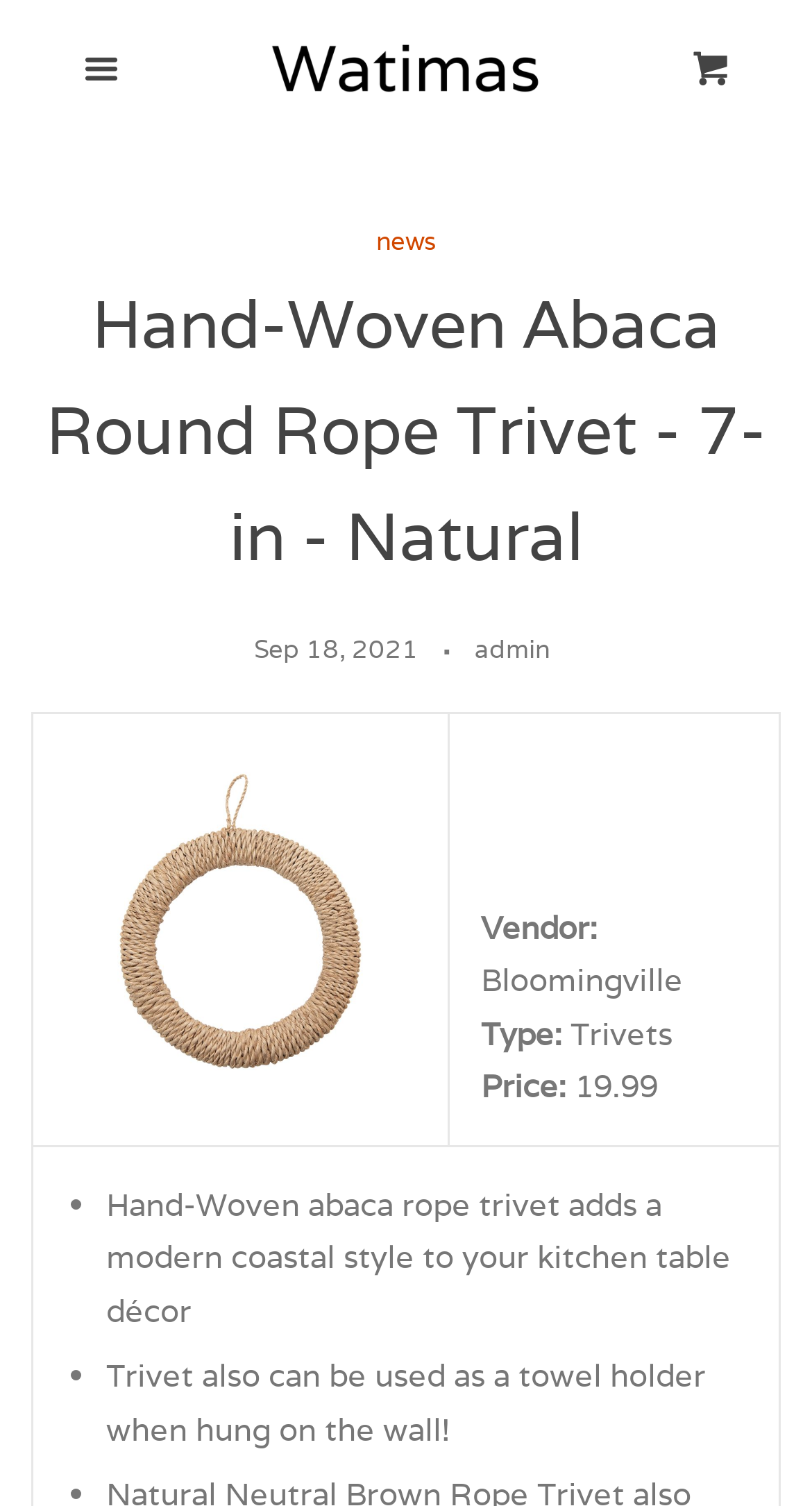What is the price of the Hand-Woven Abaca Round Rope Trivet?
Based on the image, provide a one-word or brief-phrase response.

19.99